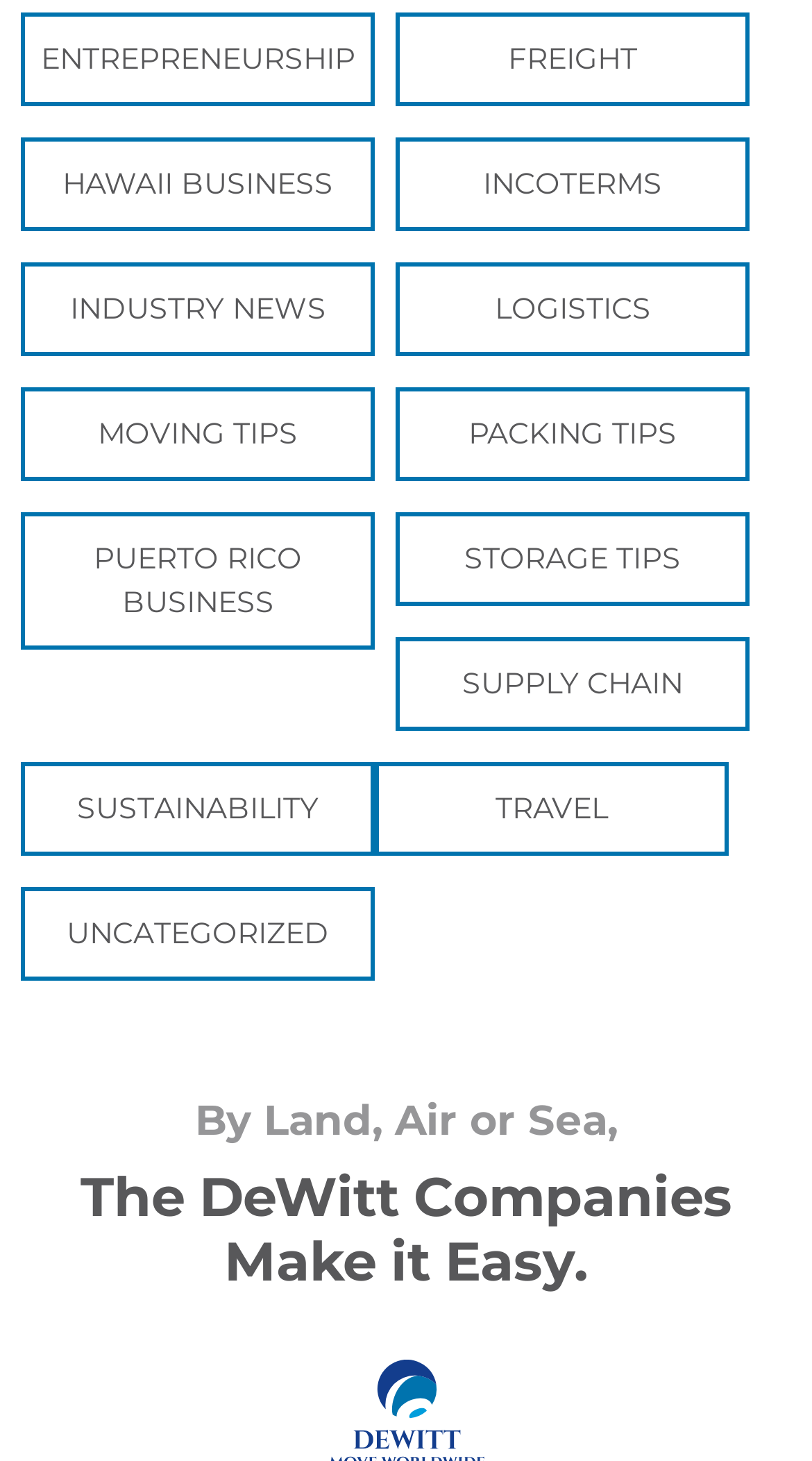Please find the bounding box coordinates of the element's region to be clicked to carry out this instruction: "View INDUSTRY NEWS".

[0.031, 0.197, 0.456, 0.227]